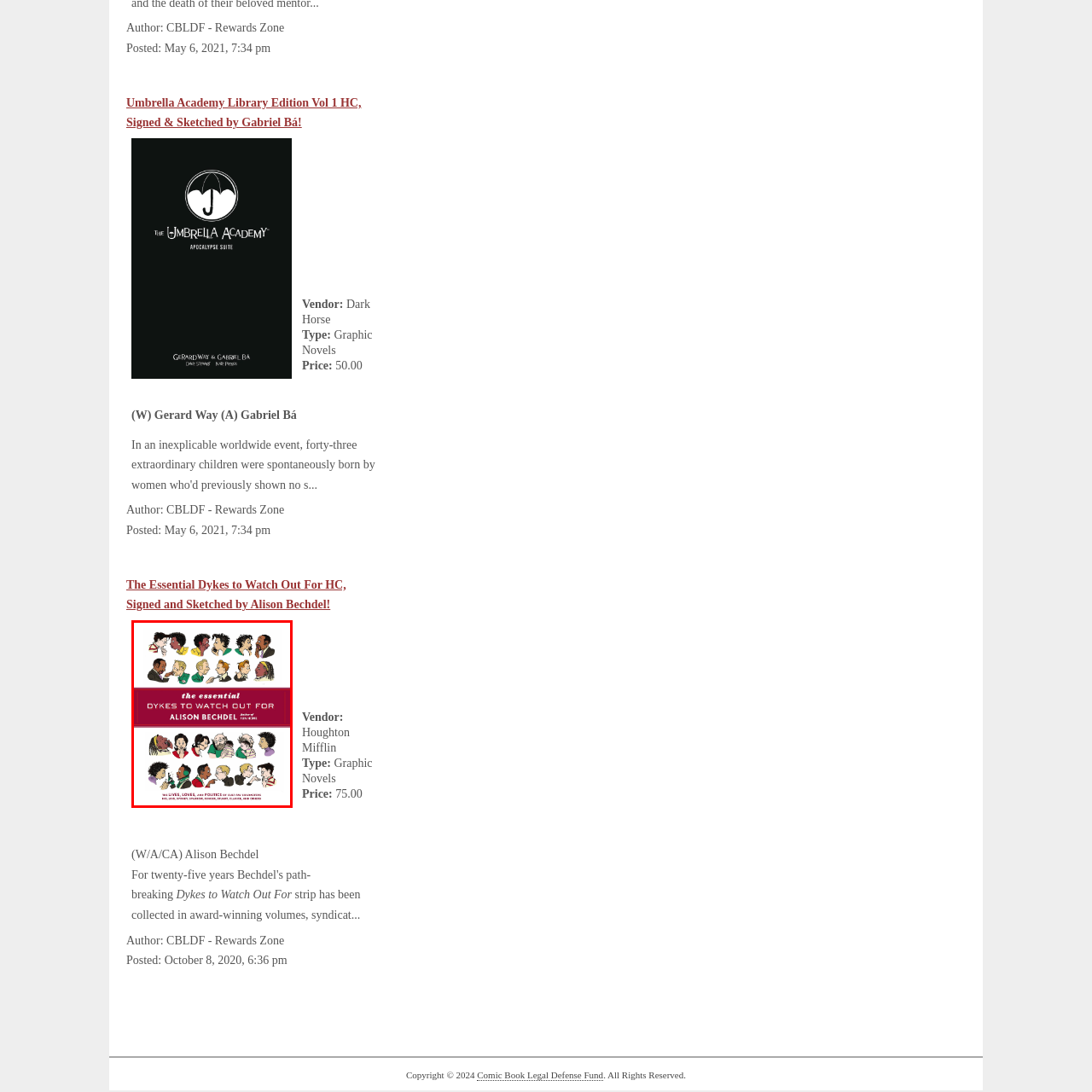Give a detailed caption for the image that is encased within the red bounding box.

The image depicts the cover of "The Essential Dykes to Watch Out For," a graphic novel by Alison Bechdel. The cover features a vibrant and colorful design showcasing a diverse array of characters engaged in various interactions and expressions. It highlights the humorous and insightful commentary on LGBTQ+ life, love, and politics that Bechdel is known for. The title is prominently displayed at the top, stating "the essential Dykes to Watch Out For," with the author's name, "ALISON BECHDEL," featured directly beneath it. This significant work compiles Bechdel's influential comic strip series, celebrated for its wit and representation. The cover encompasses themes of personal and social dynamics, making it an essential read within the graphic novel genre.